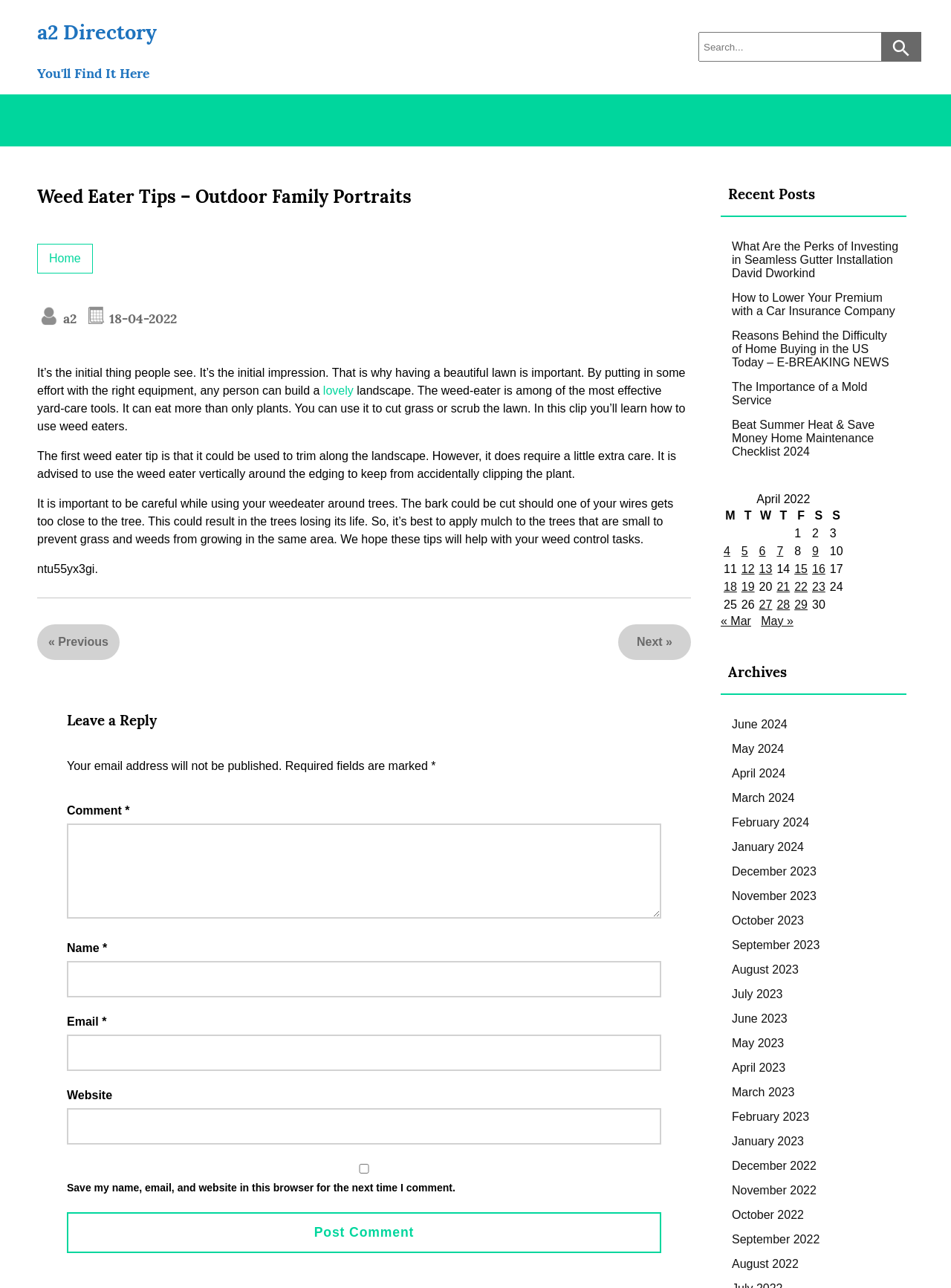Provide the bounding box coordinates of the section that needs to be clicked to accomplish the following instruction: "Check recent posts."

[0.77, 0.186, 0.945, 0.217]